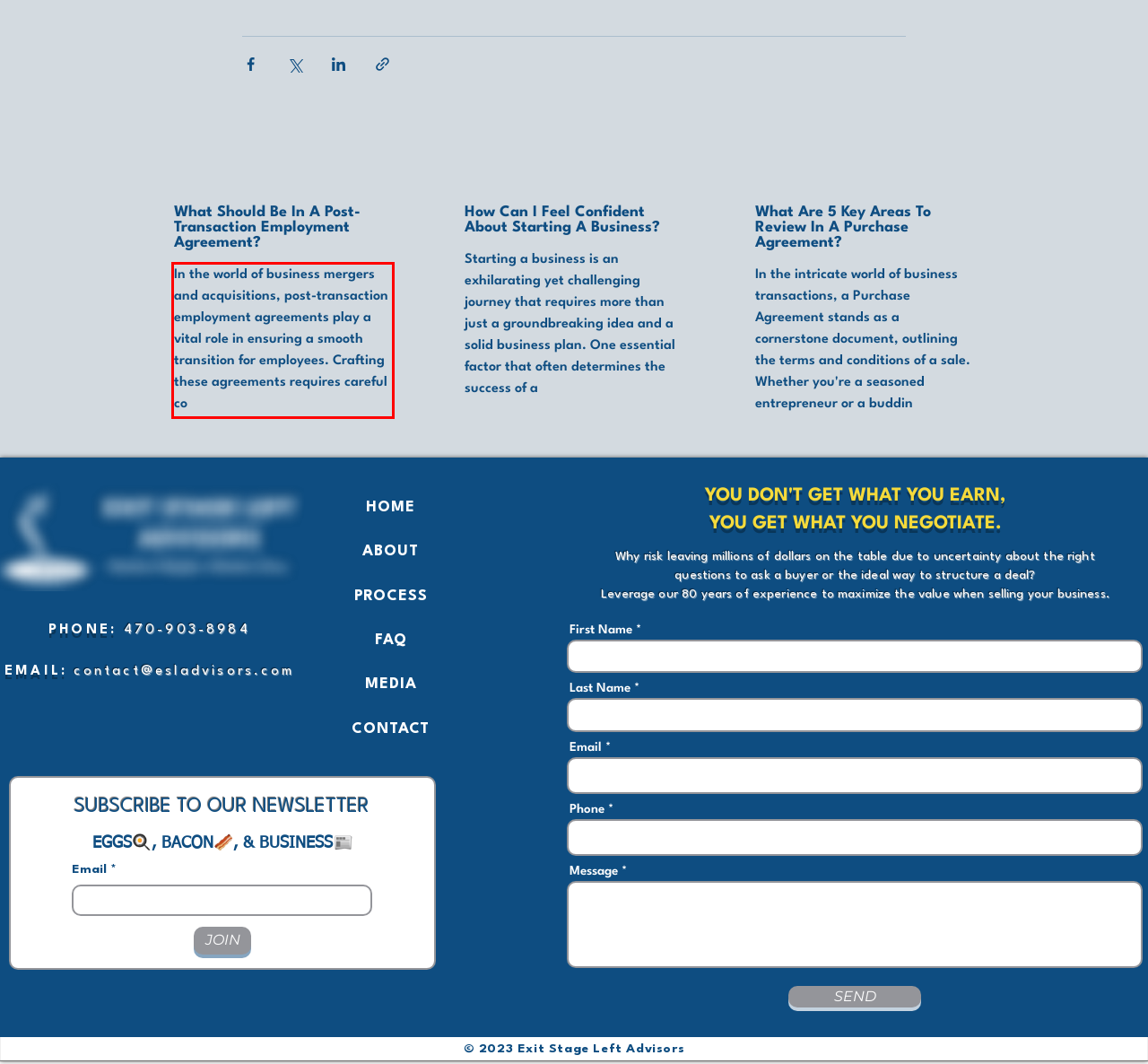Please identify and extract the text from the UI element that is surrounded by a red bounding box in the provided webpage screenshot.

In the world of business mergers and acquisitions, post-transaction employment agreements play a vital role in ensuring a smooth transition for employees. Crafting these agreements requires careful co